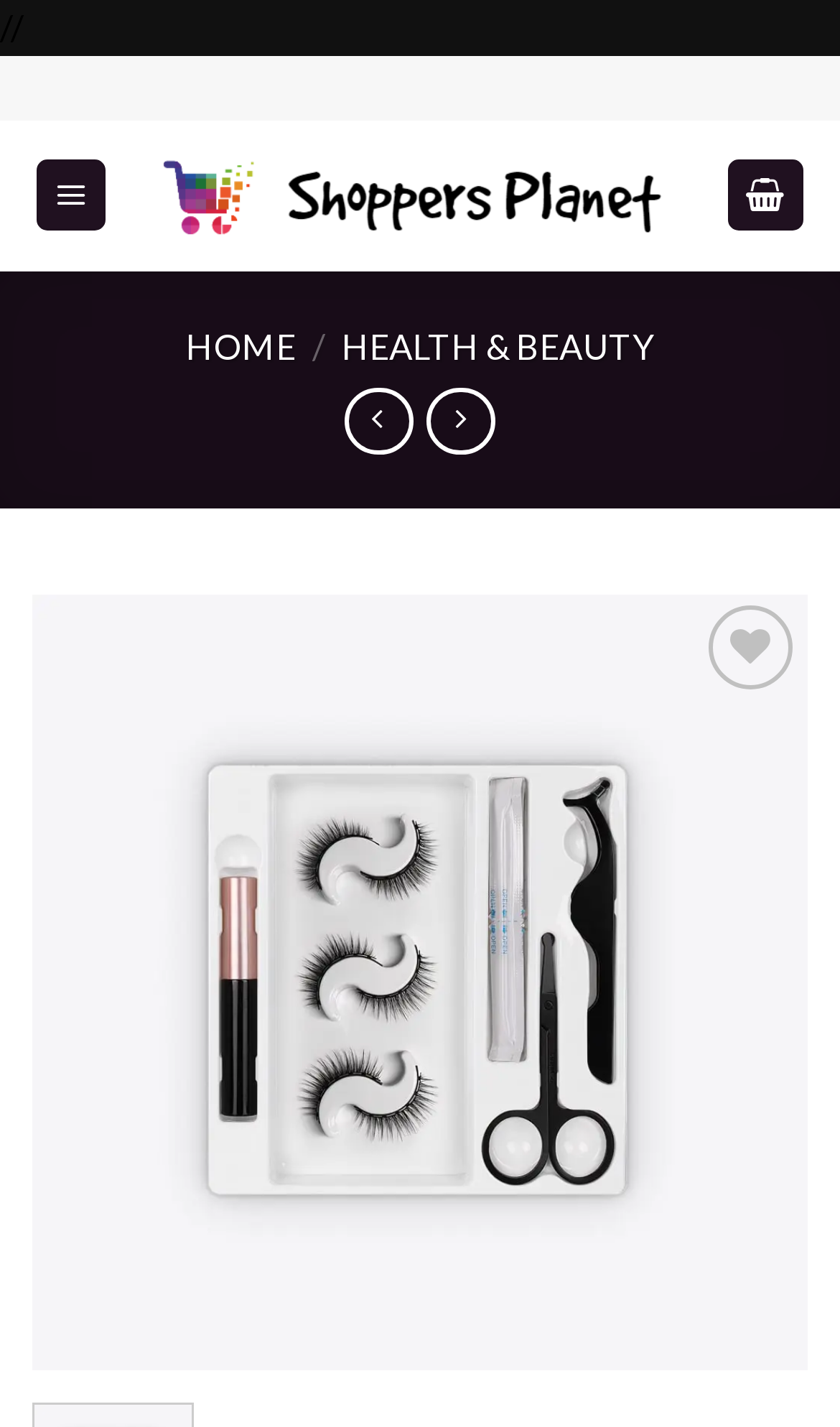Please give a short response to the question using one word or a phrase:
What is the shape of the product image?

Rectangle